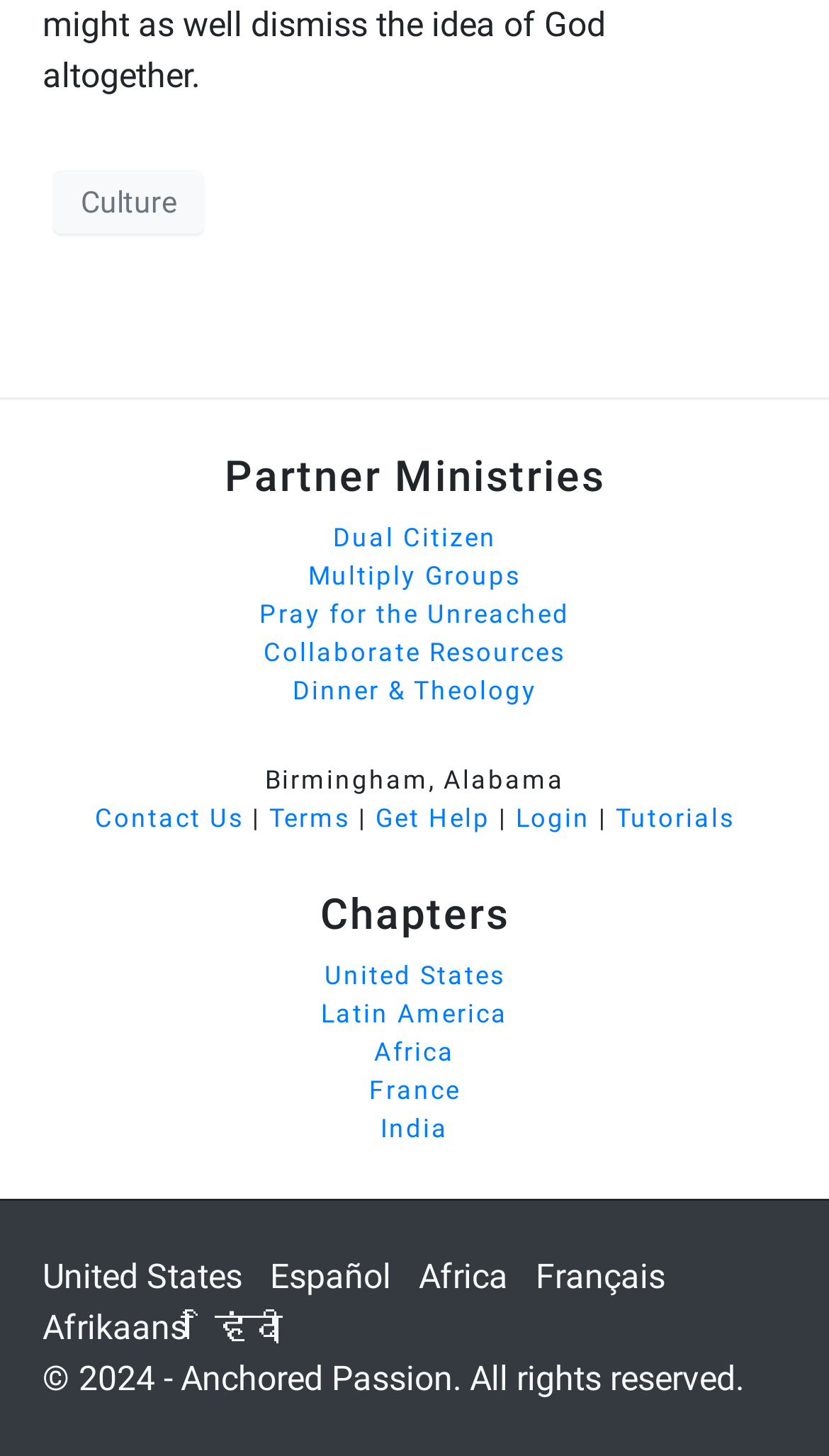Kindly determine the bounding box coordinates for the clickable area to achieve the given instruction: "Visit the Culture page".

[0.064, 0.117, 0.246, 0.161]